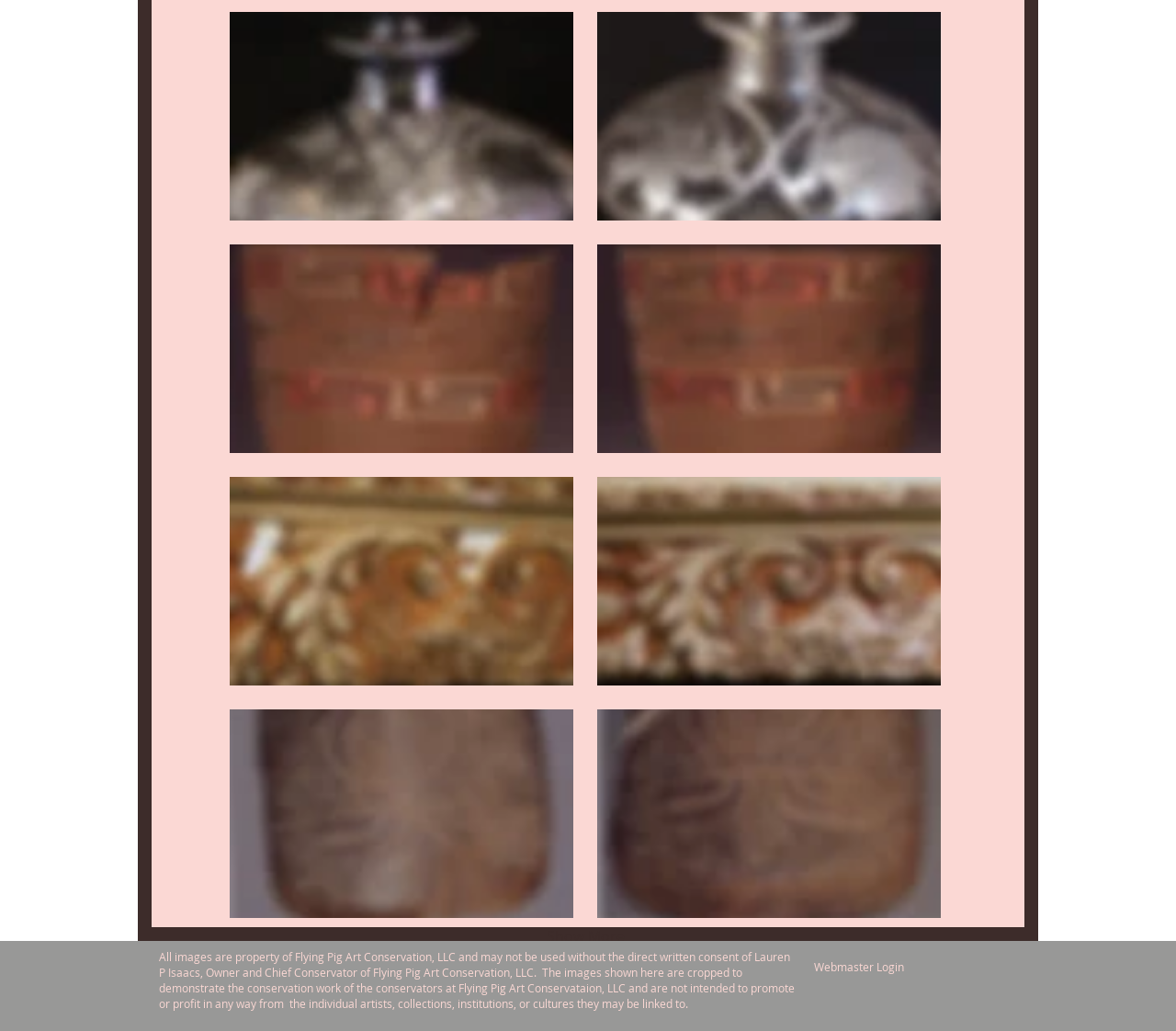Please provide a brief answer to the question using only one word or phrase: 
What is the purpose of the storage box created for the basket?

To retain shape and minimize handling